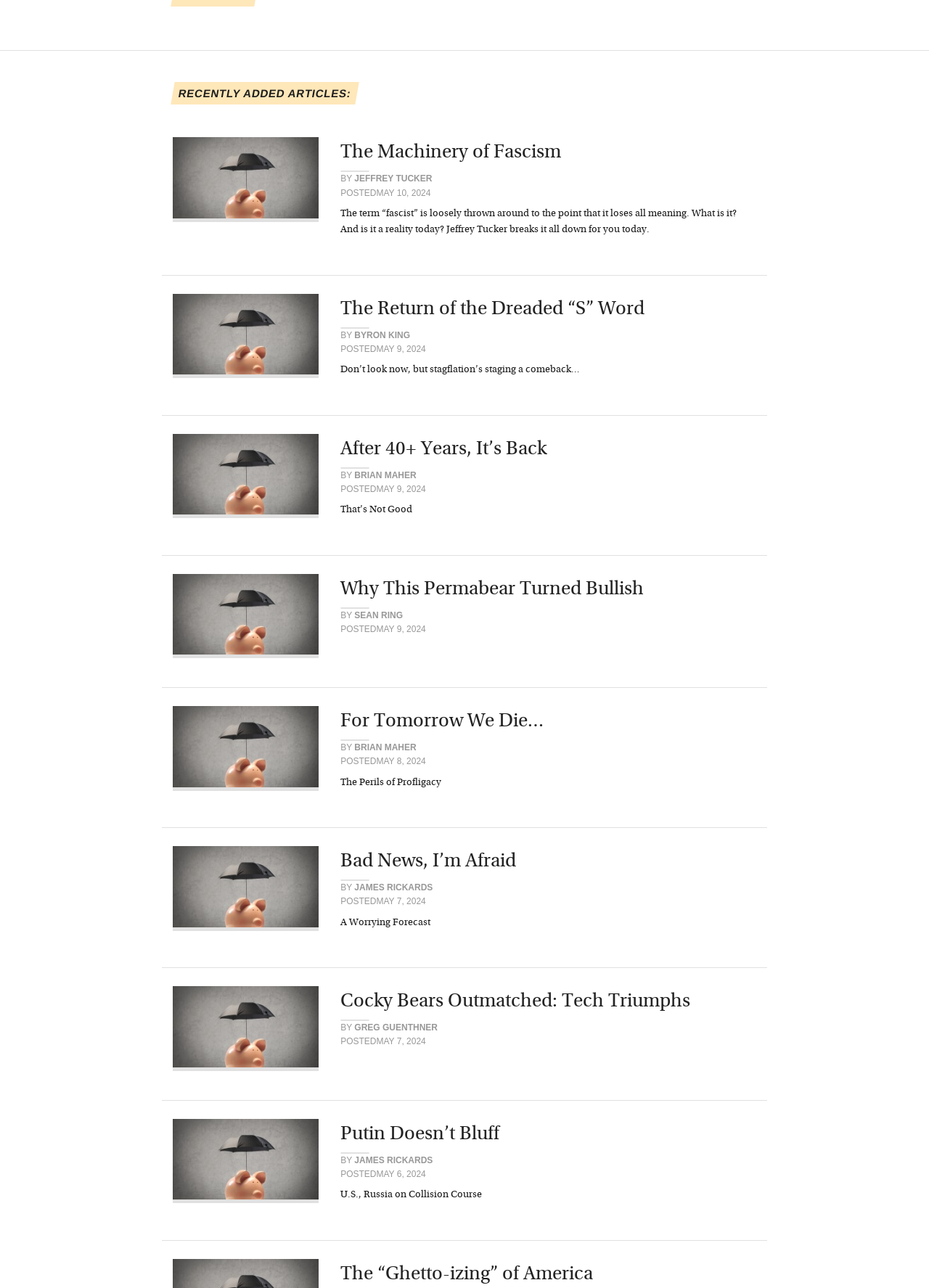Please identify the bounding box coordinates of the region to click in order to complete the given instruction: "View the article 'The Return of the Dreaded “S” Word'". The coordinates should be four float numbers between 0 and 1, i.e., [left, top, right, bottom].

[0.186, 0.225, 0.814, 0.299]